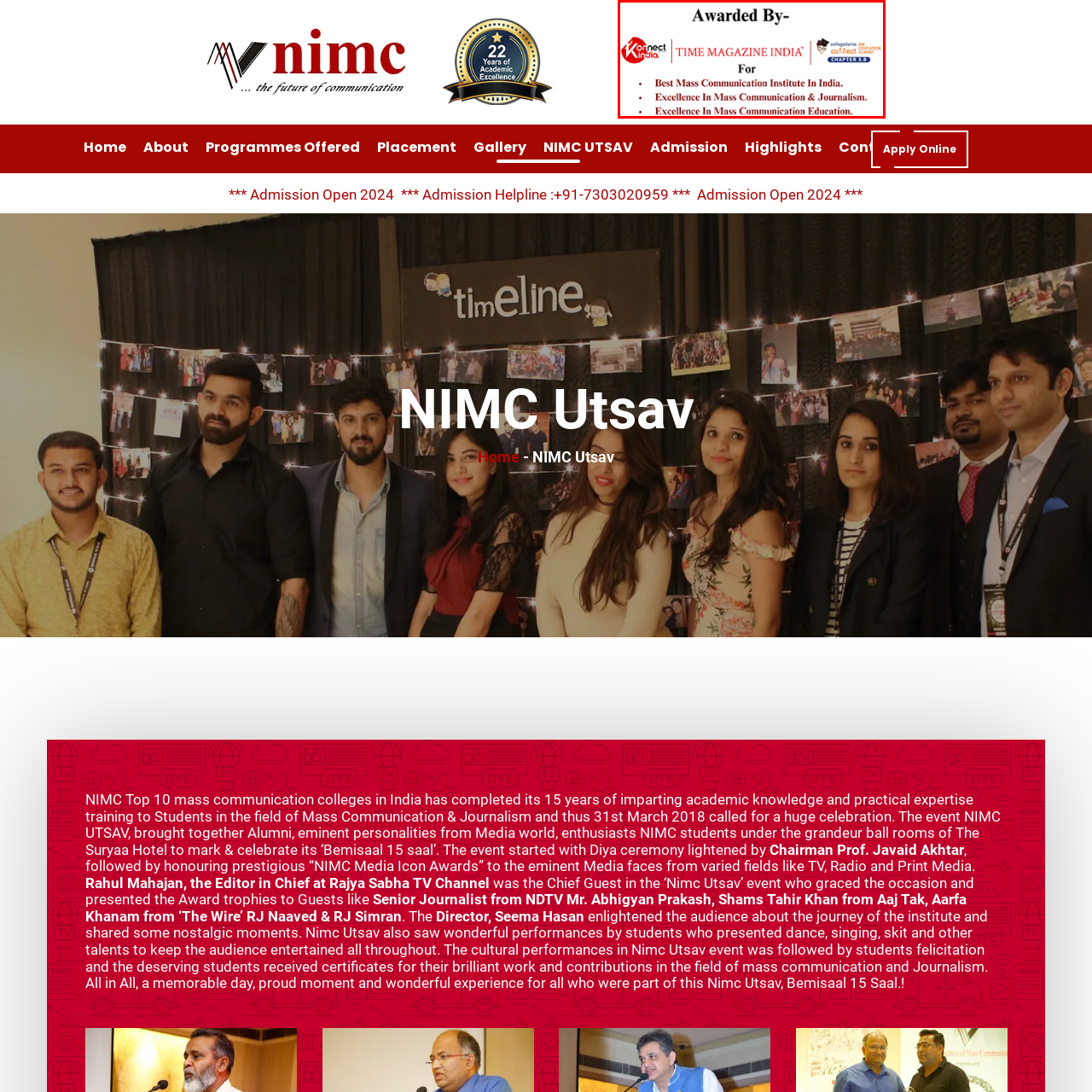Give an in-depth description of the image within the red border.

The image displays an award certificate presented by Connect India and TIME Magazine India, recognizing an institution for its outstanding achievements in the field of Mass Communication. The certificate highlights three significant accolades: 

1. Best Mass Communication Institute in India
2. Excellence in Mass Communication & Journalism
3. Excellence in Mass Communication Education

This prestigious acknowledgment underscores the institution's commitment to high standards in academic and practical training in Mass Communication and Journalism, contributing significantly to the education landscape in India. The design features promotional logos and clear, structured typography to emphasize the awarded status and the commendations received.